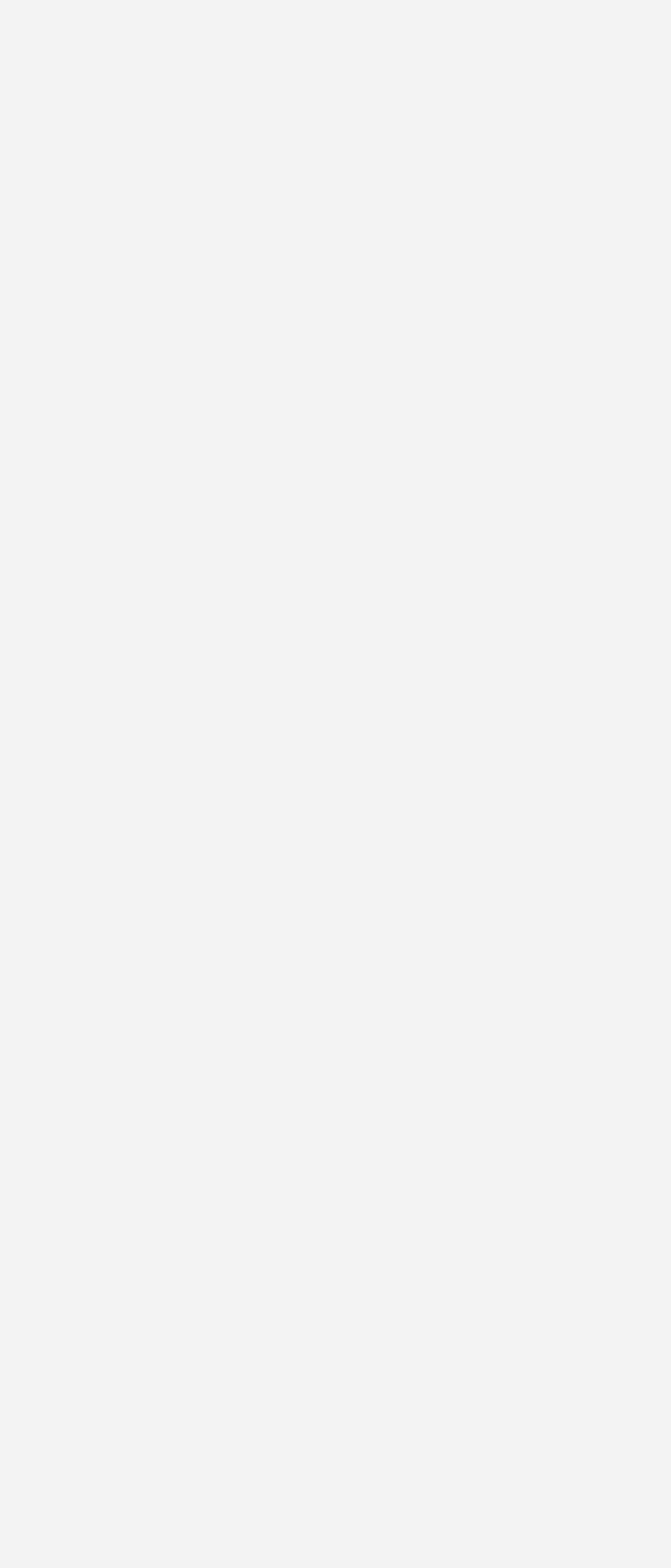How many years ago was the first reply posted?
Use the information from the screenshot to give a comprehensive response to the question.

I found the time of the first reply by looking at the text '3 years ago' below the first reply, which indicates that it was posted 3 years ago.